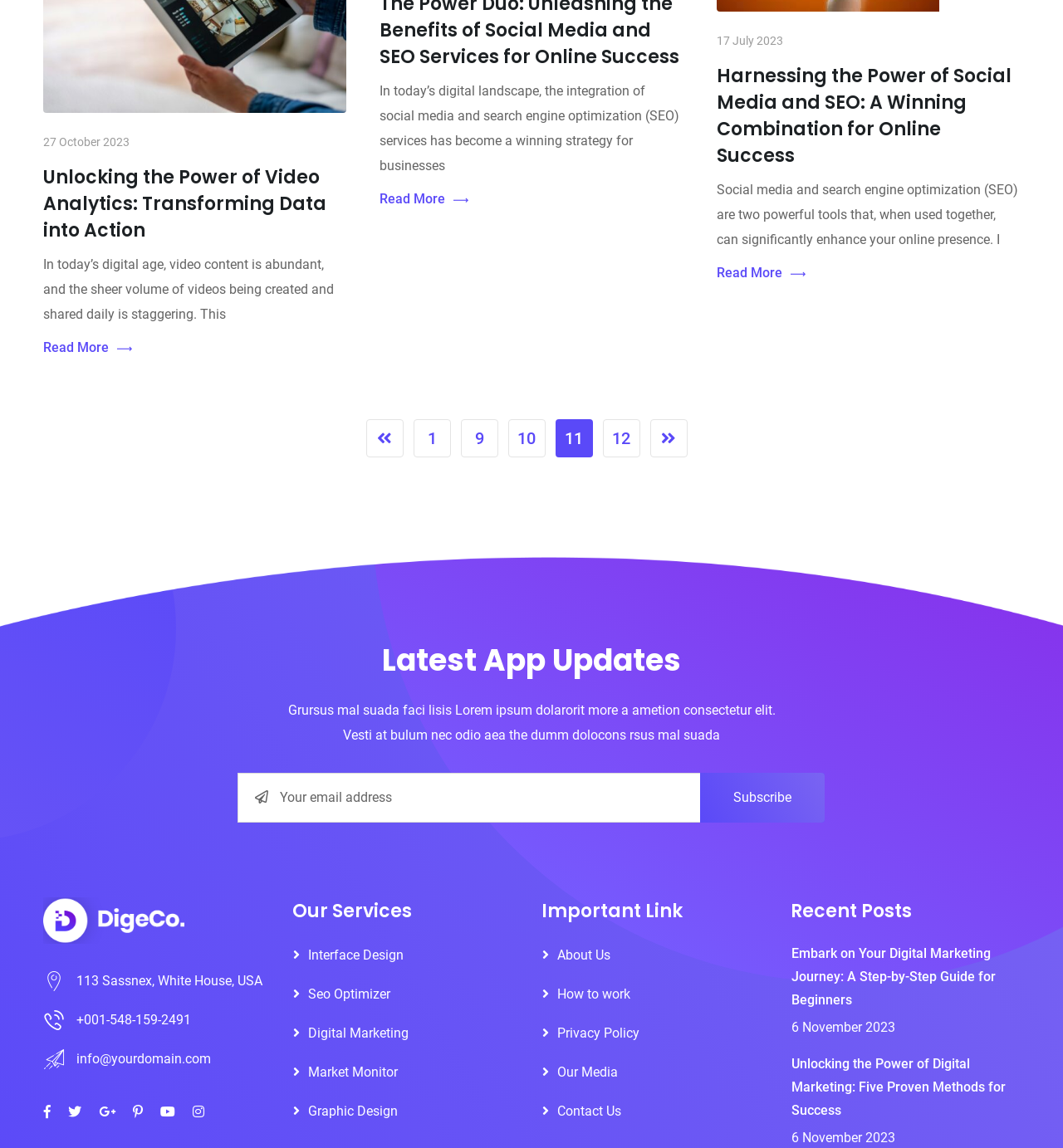Can you pinpoint the bounding box coordinates for the clickable element required for this instruction: "Click the link to read the full article"? The coordinates should be four float numbers between 0 and 1, i.e., [left, top, right, bottom].

None